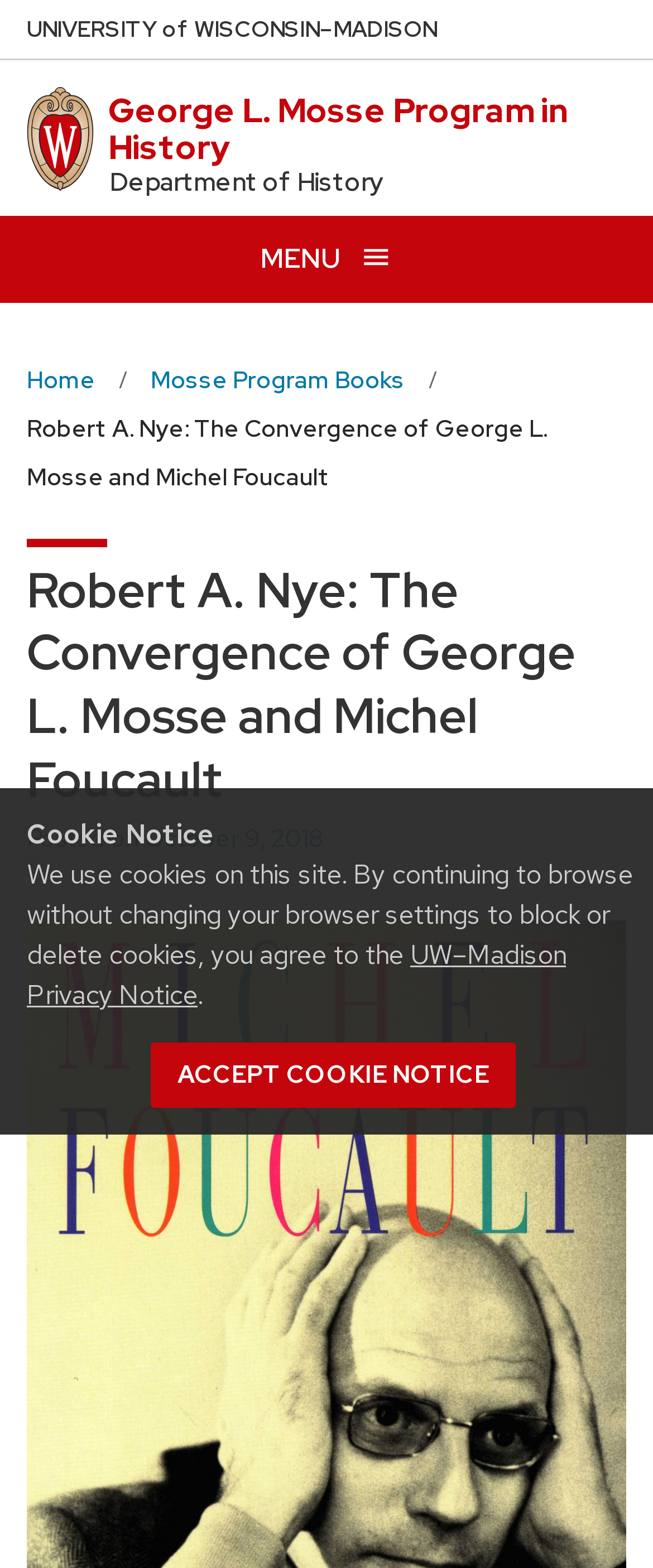Carefully observe the image and respond to the question with a detailed answer:
What is the purpose of the button 'Open menu'?

I determined the answer by looking at the button element 'Open menu' and its corresponding static text element 'MENU', which suggests that the button is used to open a menu.